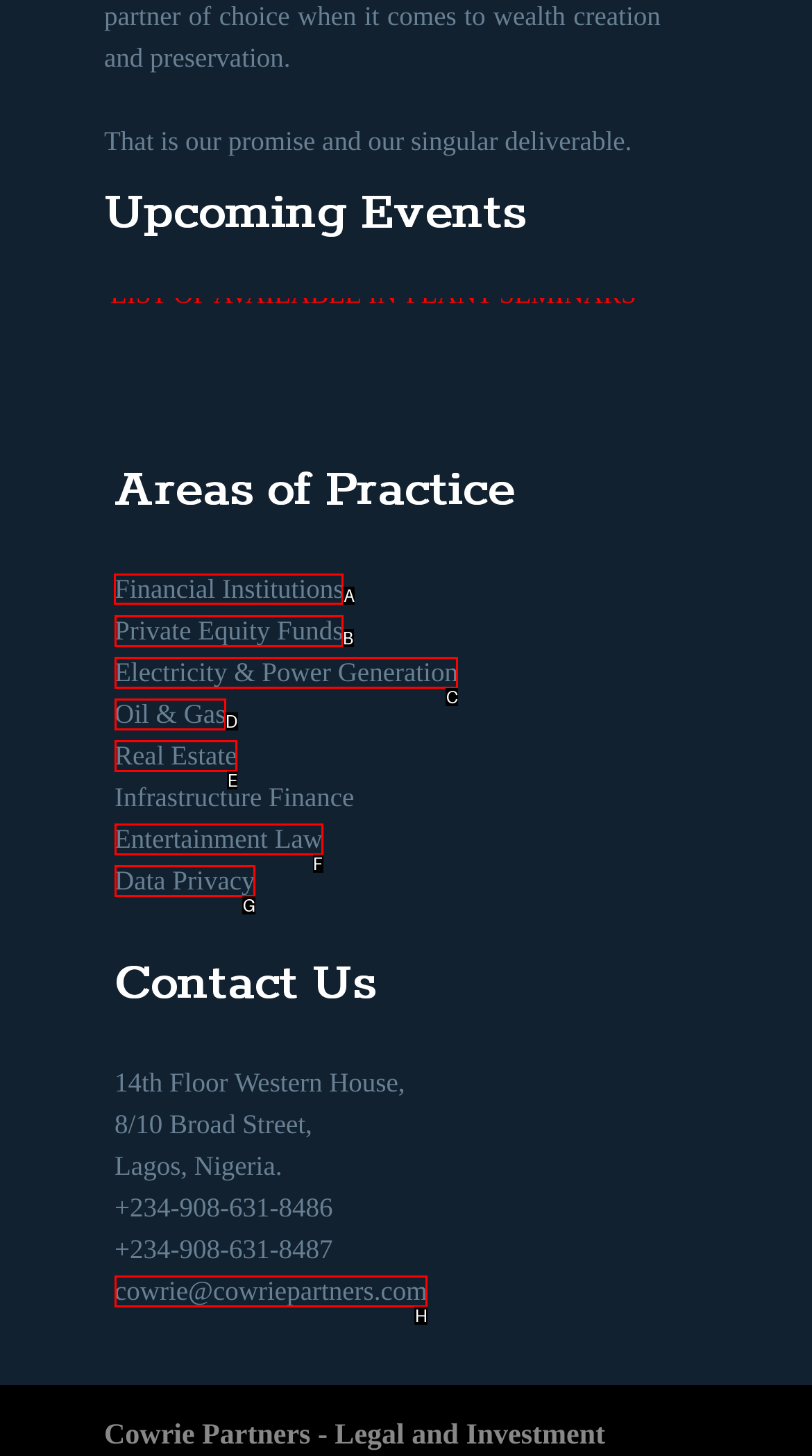Determine which HTML element I should select to execute the task: learn more about financial institutions
Reply with the corresponding option's letter from the given choices directly.

A